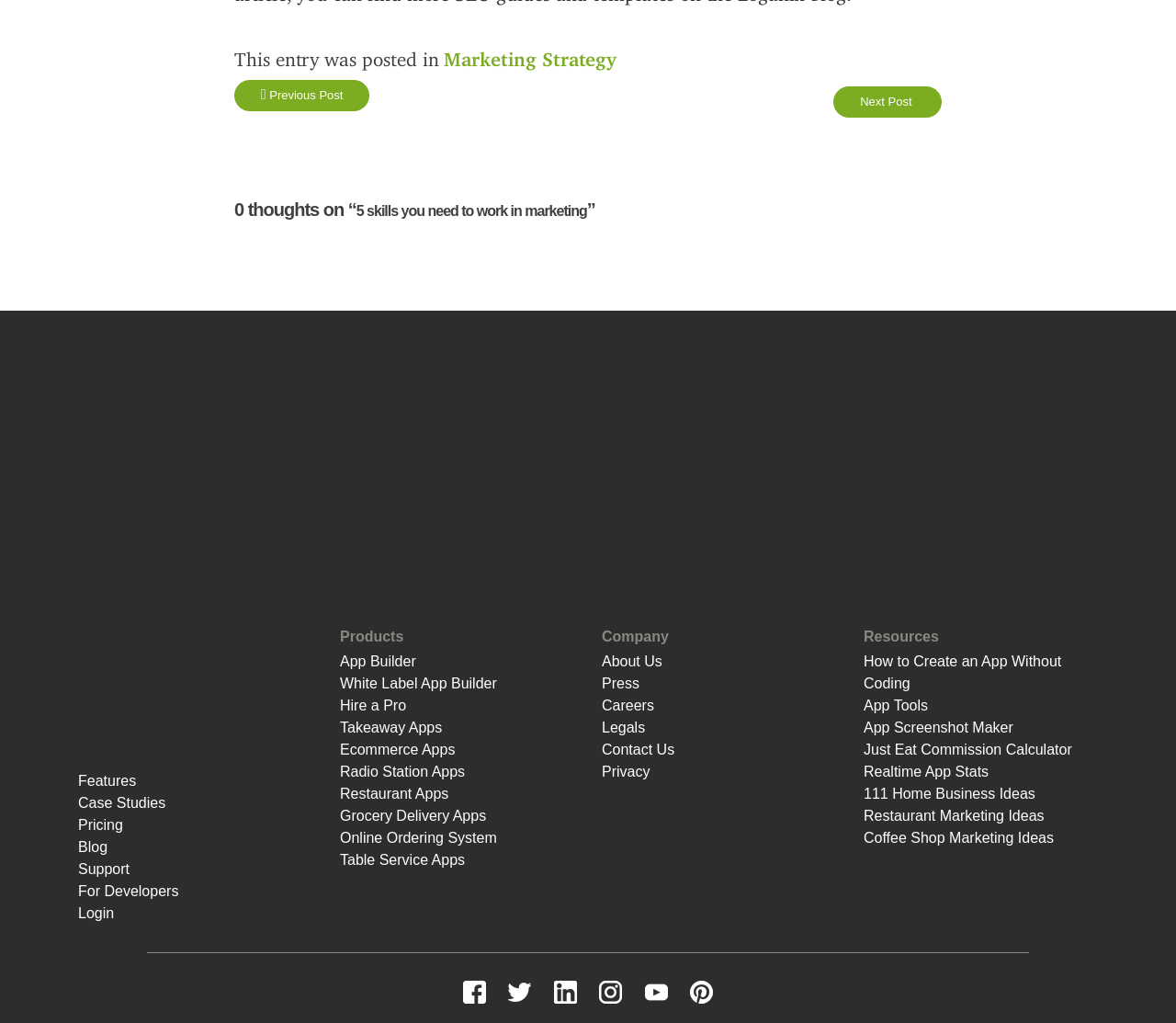Provide a short answer to the following question with just one word or phrase: What is the purpose of the 'Resources' section?

Provide app-related tools and guides